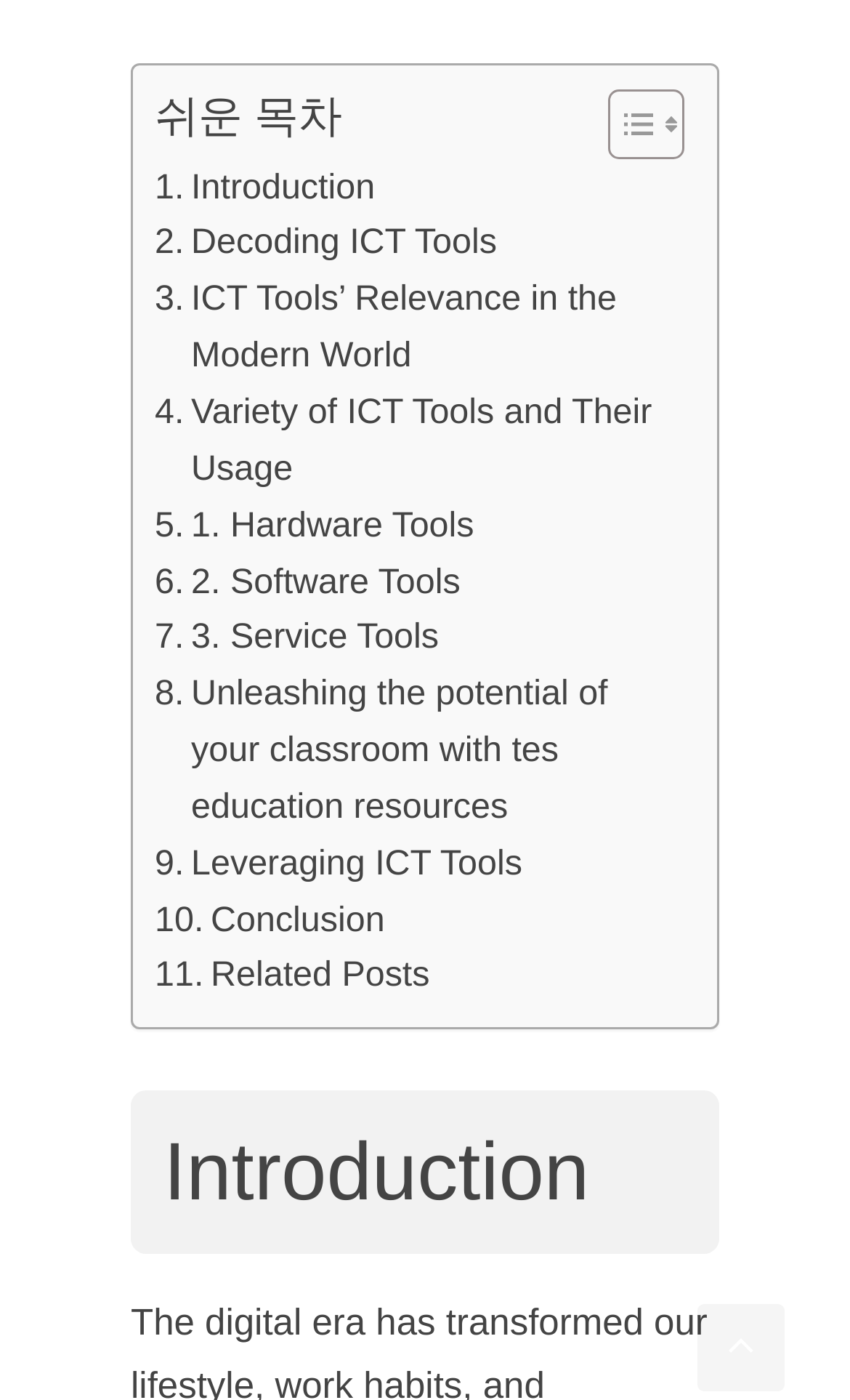Locate the bounding box coordinates of the clickable element to fulfill the following instruction: "Go to Introduction". Provide the coordinates as four float numbers between 0 and 1 in the format [left, top, right, bottom].

[0.182, 0.115, 0.441, 0.155]